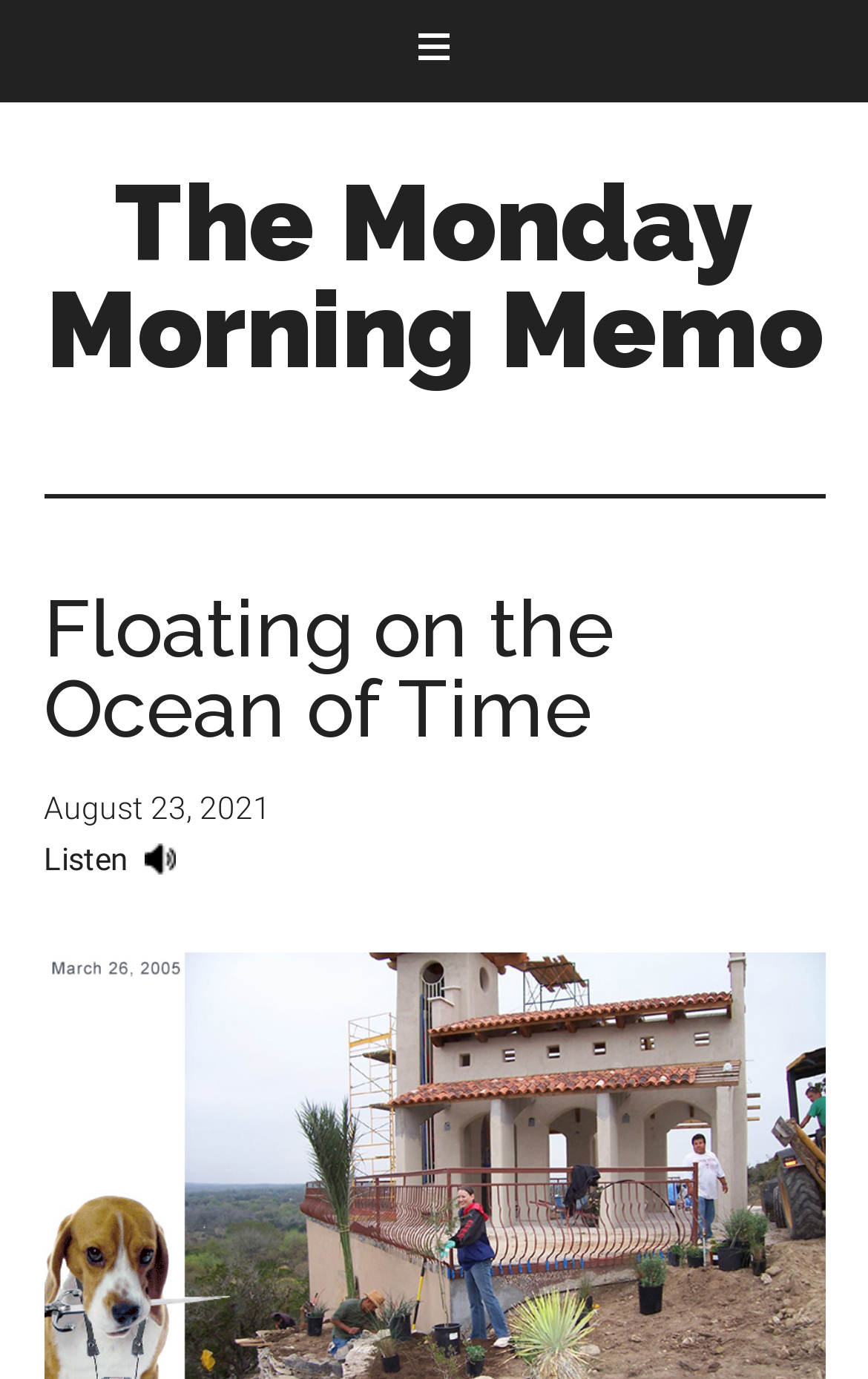Give a detailed overview of the webpage's appearance and contents.

The webpage is titled "Floating on the Ocean of Time - The Monday Morning Memo" and appears to be a blog post or article. At the top of the page, there is a main navigation section that spans the entire width of the page. Below the navigation, there is a header section that contains the title "Floating on the Ocean of Time" in a large font size. The title is positioned near the top-left corner of the page.

To the right of the title, there is a time element that displays the date "August 23, 2021". Below the title and date, there is a link labeled "Listen", which is positioned near the top-left corner of the page.

The meta description provides a brief and poetic introduction to the content of the webpage, mentioning "picture day" at school and wondering if it is still a common practice. The webpage likely explores this idea further, but the exact content is not explicitly described in the accessibility tree or meta description.